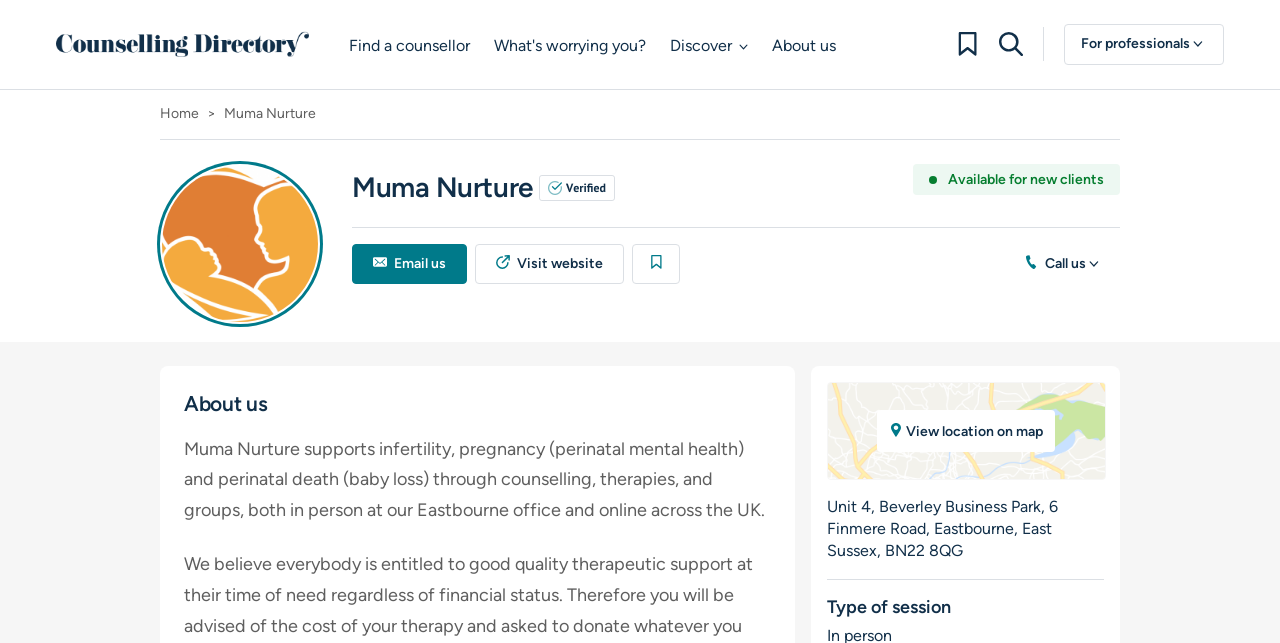Please specify the bounding box coordinates of the clickable section necessary to execute the following command: "View Bookmarks".

[0.746, 0.05, 0.765, 0.088]